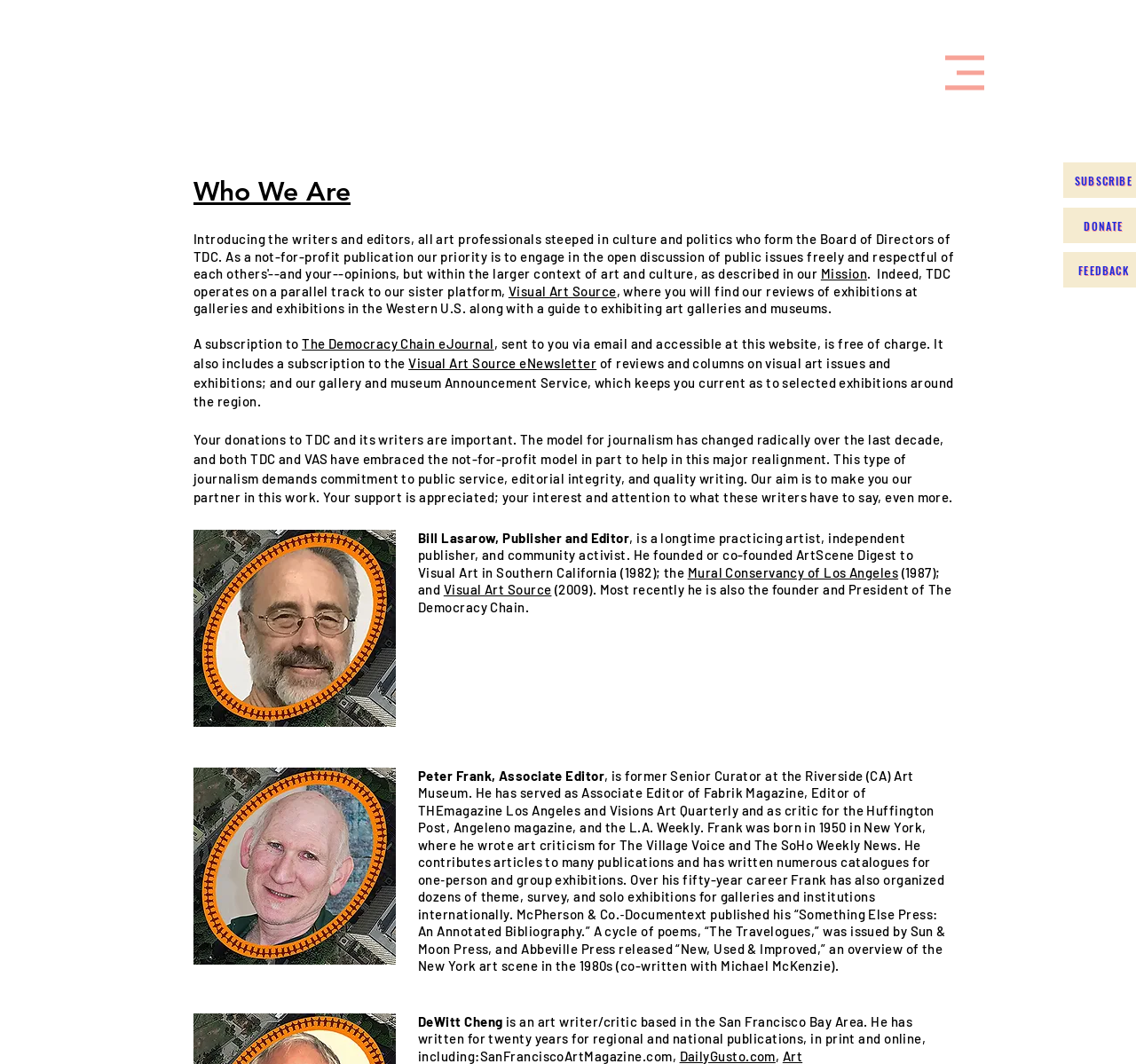Answer the question below with a single word or a brief phrase: 
How many links are there in the 'Who We Are' section?

5